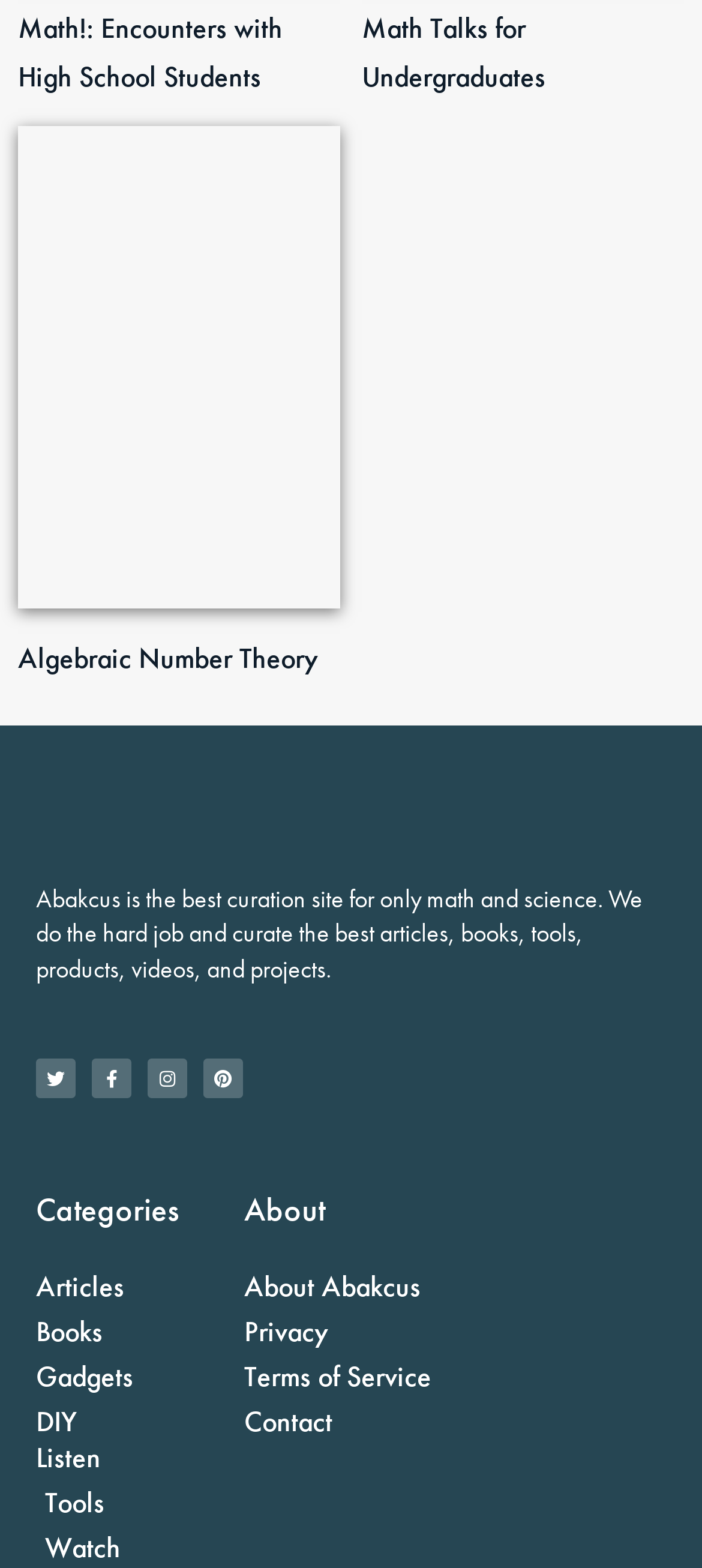Locate the bounding box coordinates of the UI element described by: "parent_node: Algebraic Number Theory". Provide the coordinates as four float numbers between 0 and 1, formatted as [left, top, right, bottom].

[0.026, 0.08, 0.485, 0.388]